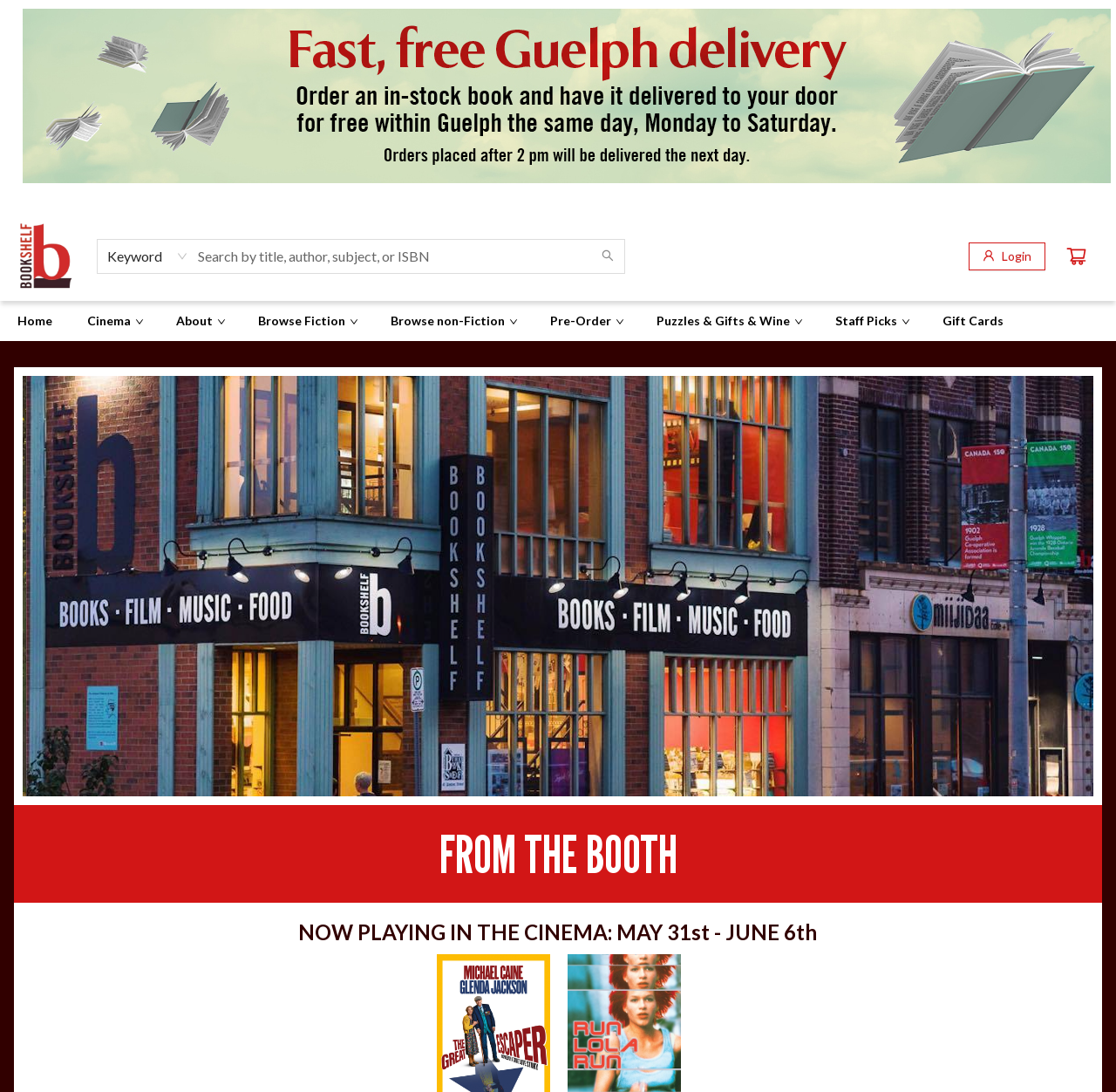What is the name of the bookstore?
Using the details shown in the screenshot, provide a comprehensive answer to the question.

The name of the bookstore can be found in the image element with the text 'The Bookshelf' at the top of the webpage, which is likely the logo of the bookstore.